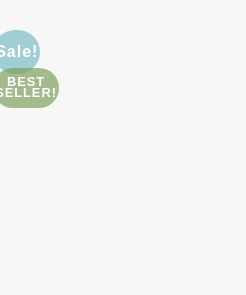What does the light green badge emphasize?
Please respond to the question with a detailed and well-explained answer.

According to the caption, the light green badge emphasizes the product's popularity, suggesting it is a top choice among buyers.